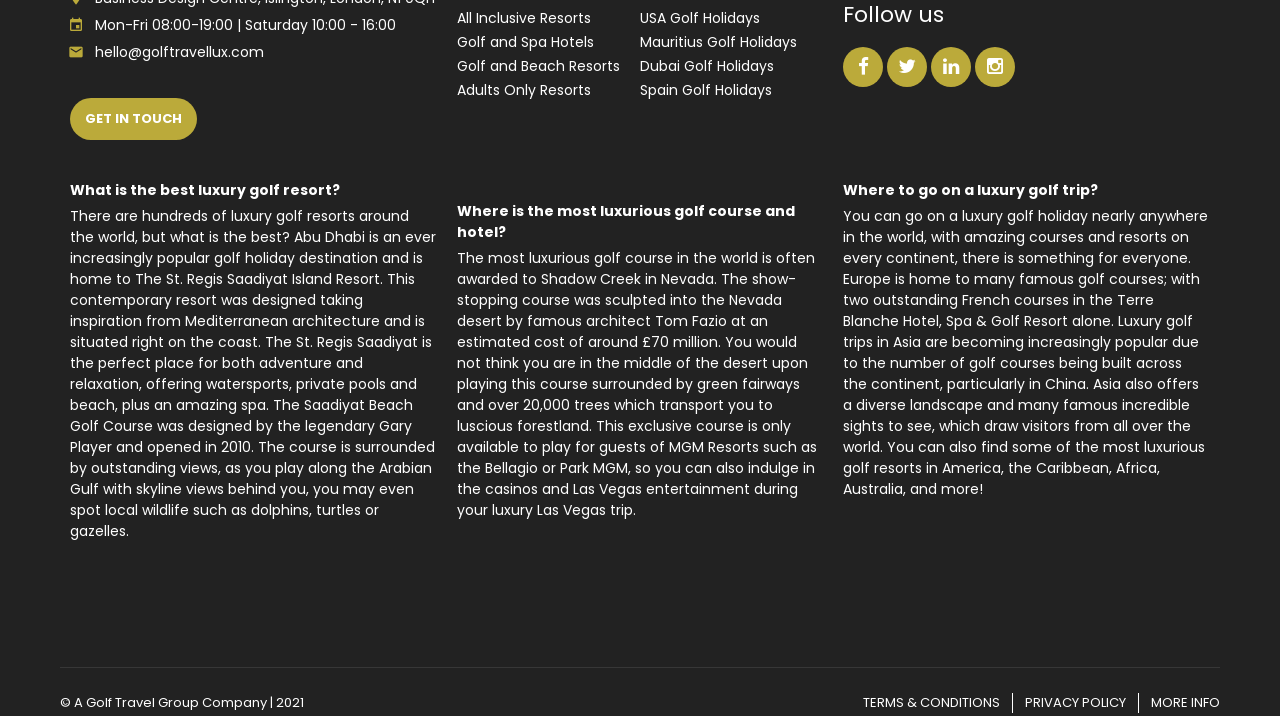Highlight the bounding box coordinates of the region I should click on to meet the following instruction: "Get in touch".

[0.055, 0.137, 0.154, 0.196]